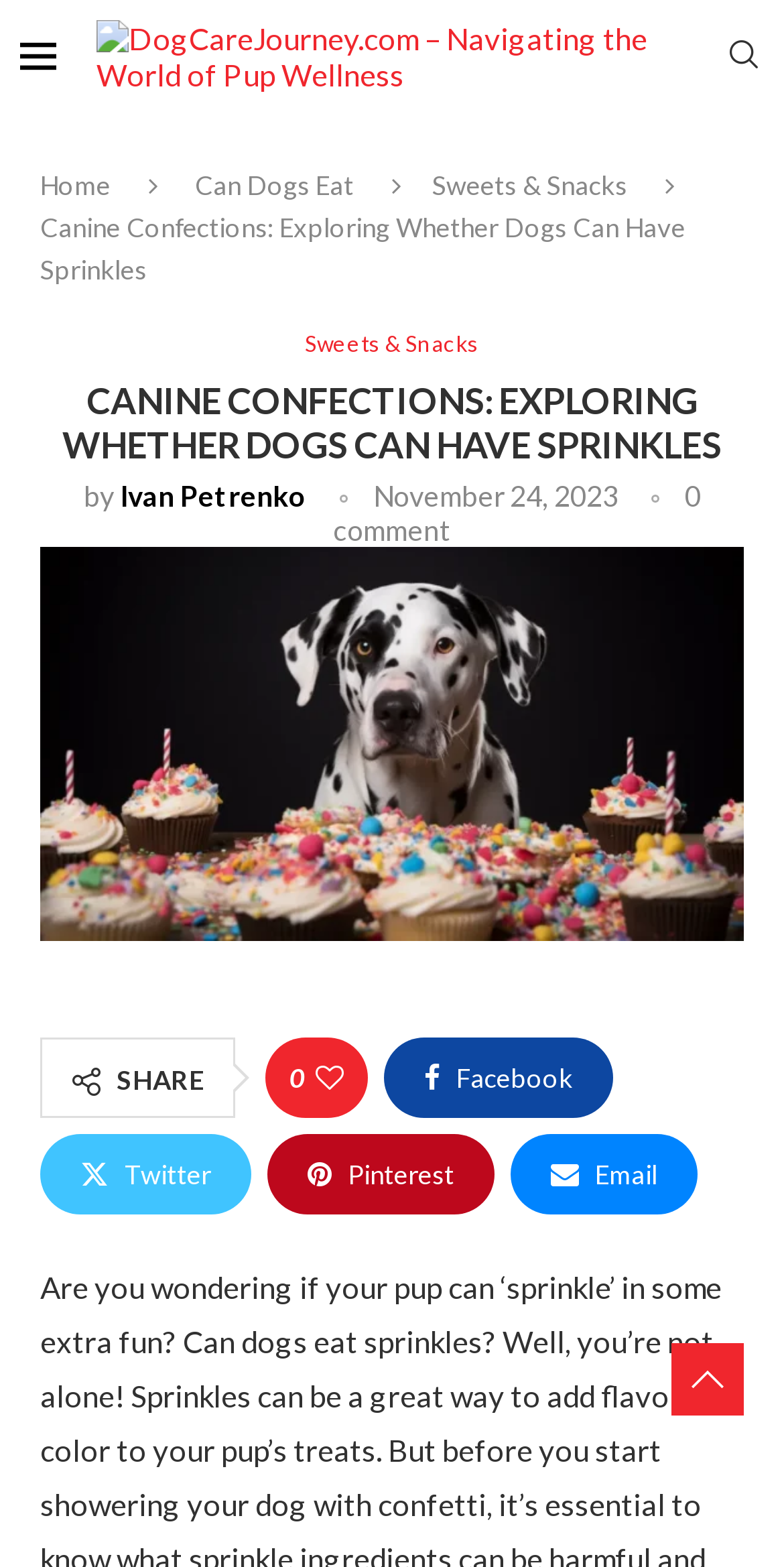When was the article published?
Based on the visual details in the image, please answer the question thoroughly.

The publication date of the article can be found below the title, where it says 'November 24, 2023'.